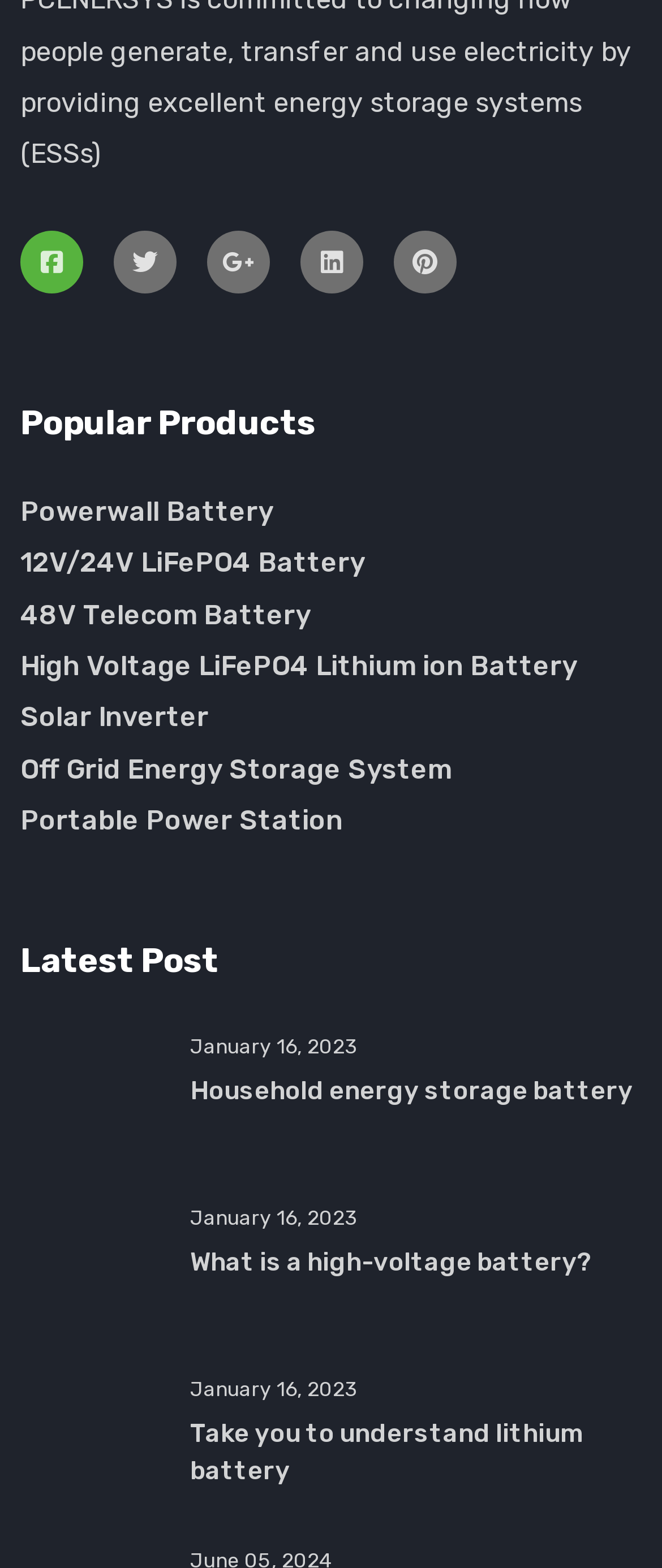For the given element description title="https://www.facebook.com/pchneLithiumBattery", determine the bounding box coordinates of the UI element. The coordinates should follow the format (top-left x, top-left y, bottom-right x, bottom-right y) and be within the range of 0 to 1.

[0.031, 0.147, 0.126, 0.187]